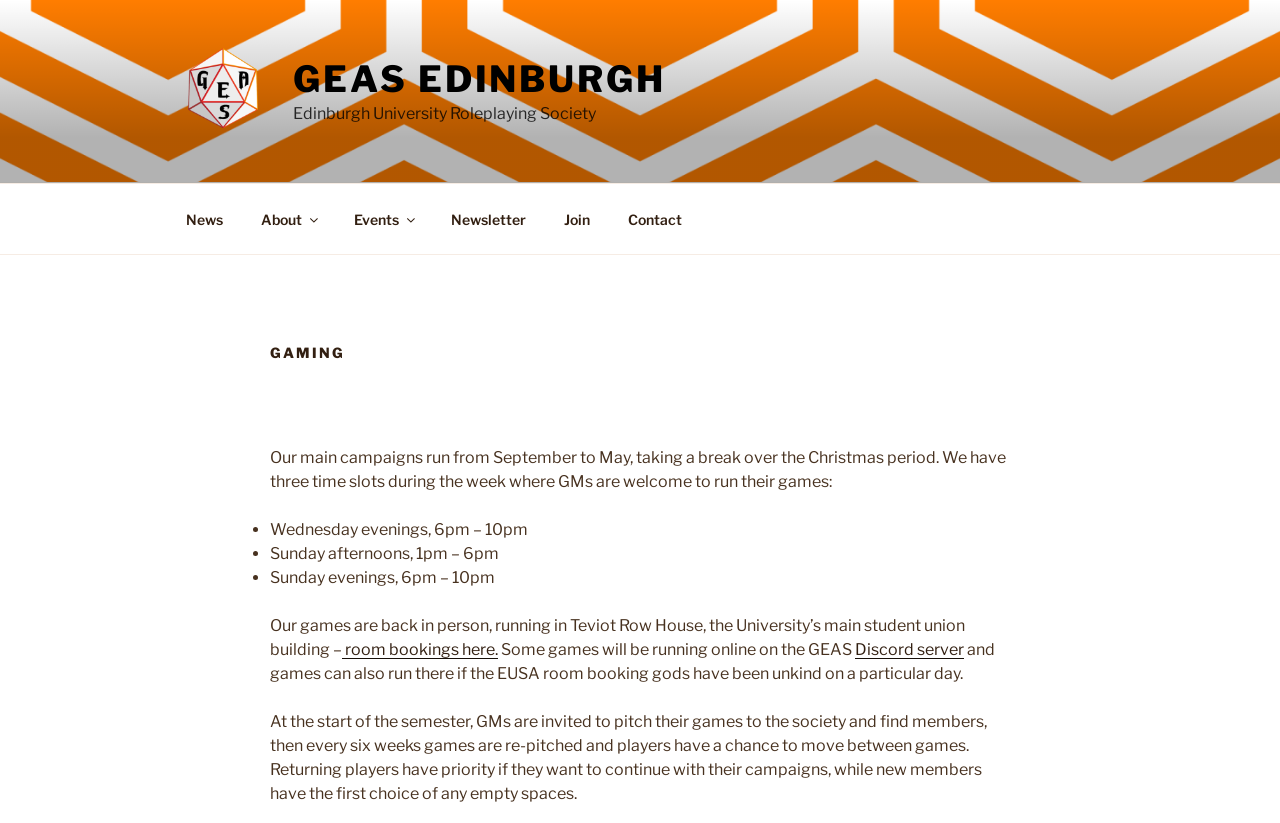Predict the bounding box for the UI component with the following description: "Discord server".

[0.668, 0.778, 0.753, 0.801]